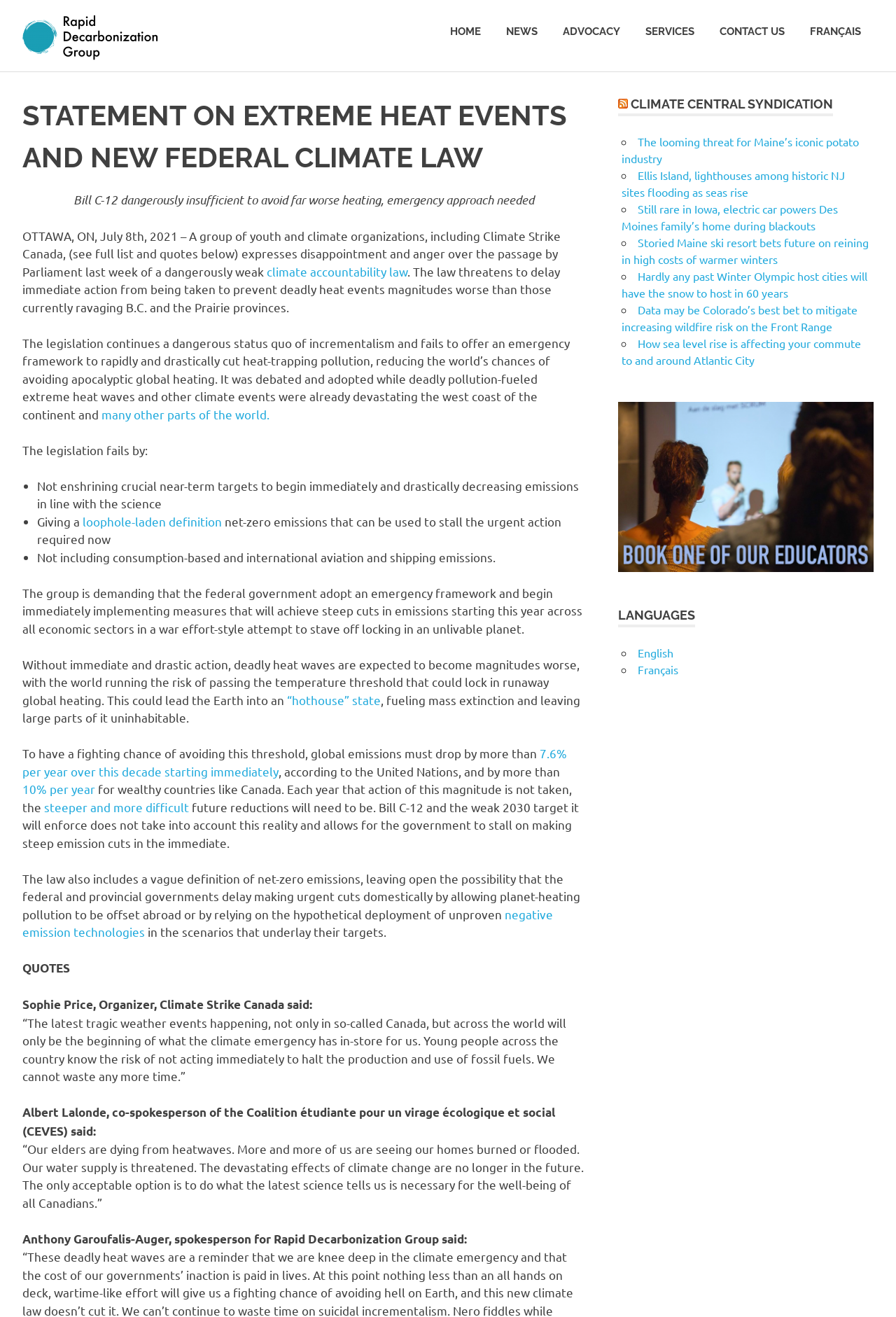What is the purpose of the statement on the webpage?
Look at the image and respond with a single word or a short phrase.

To express disappointment and anger